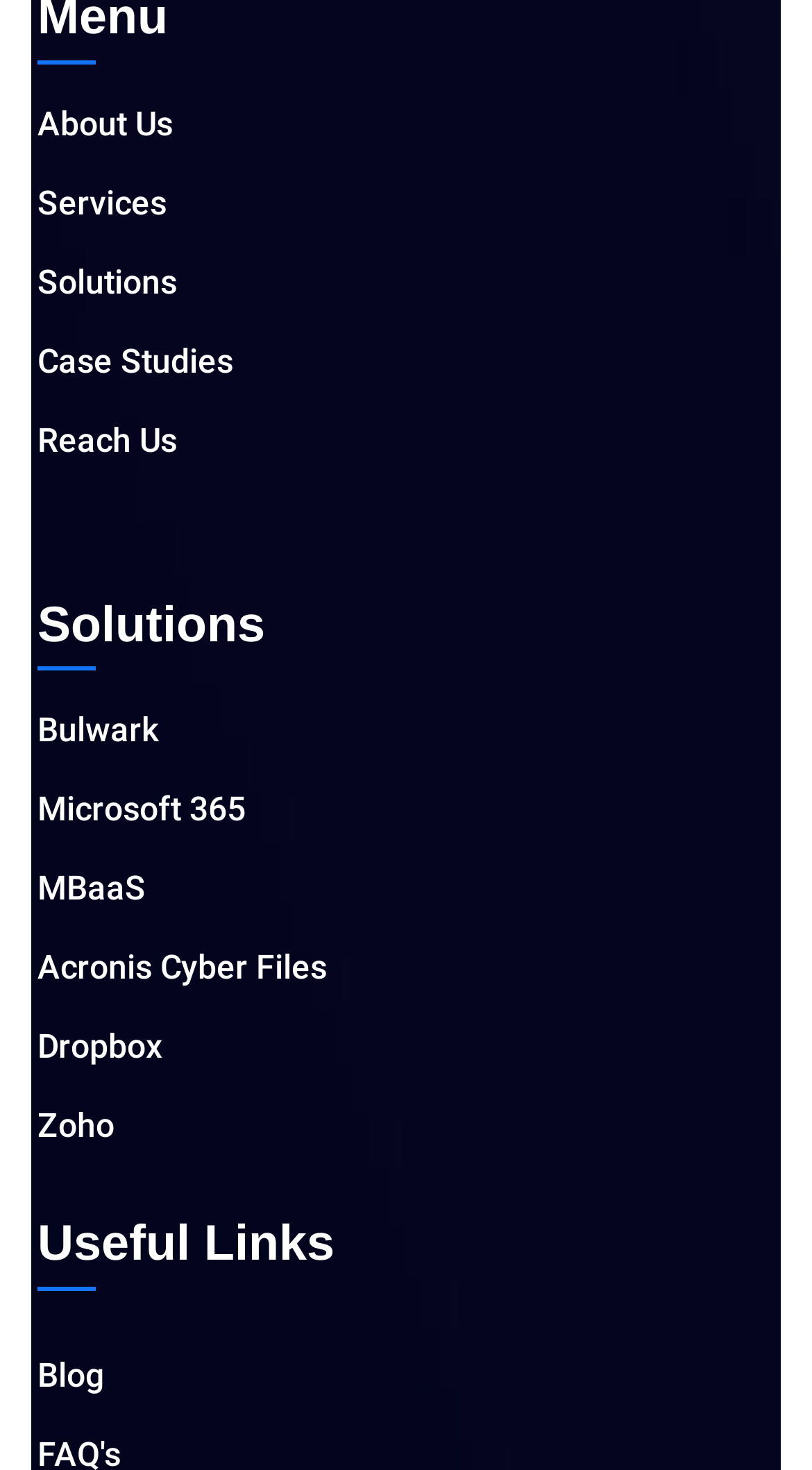Use a single word or phrase to answer the following:
What is the purpose of the 'Useful Links' section?

To provide additional resources